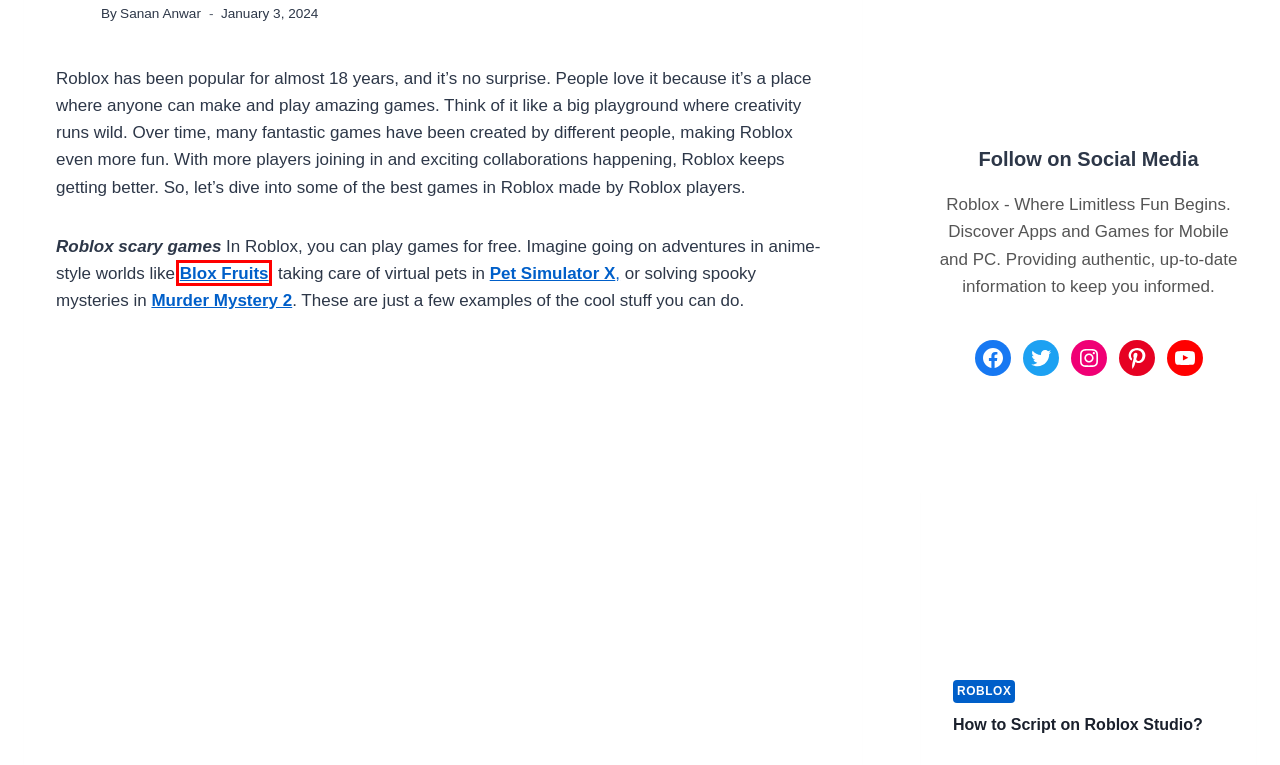Consider the screenshot of a webpage with a red bounding box and select the webpage description that best describes the new page that appears after clicking the element inside the red box. Here are the candidates:
A. Unraveling Roblox Blox Fruits: A Treasure Trove of Strategies in Promo Codes - RoblxFeed
B. Adopt Me! Mastering Virtual Pet Care and Adoption Simulation In-Depth - RoblxFeed
C. Roblox - RoblxFeed
D. Unraveling A Hero's Destiny Codes: God Rarity, Boss Battles, and Redemption - RoblxFeed
E. Roblox Mod Apk (Mega Menu, God Mod, Jump, Fly, Unlimited Menu/Robux) v2.607.548
F. How to Script on Roblox Studio?
G. About Us RoblxFeed
H. Mastering Roblox Murder Mystery 2: Tips, Active And Expires Codes - RoblxFeed

A